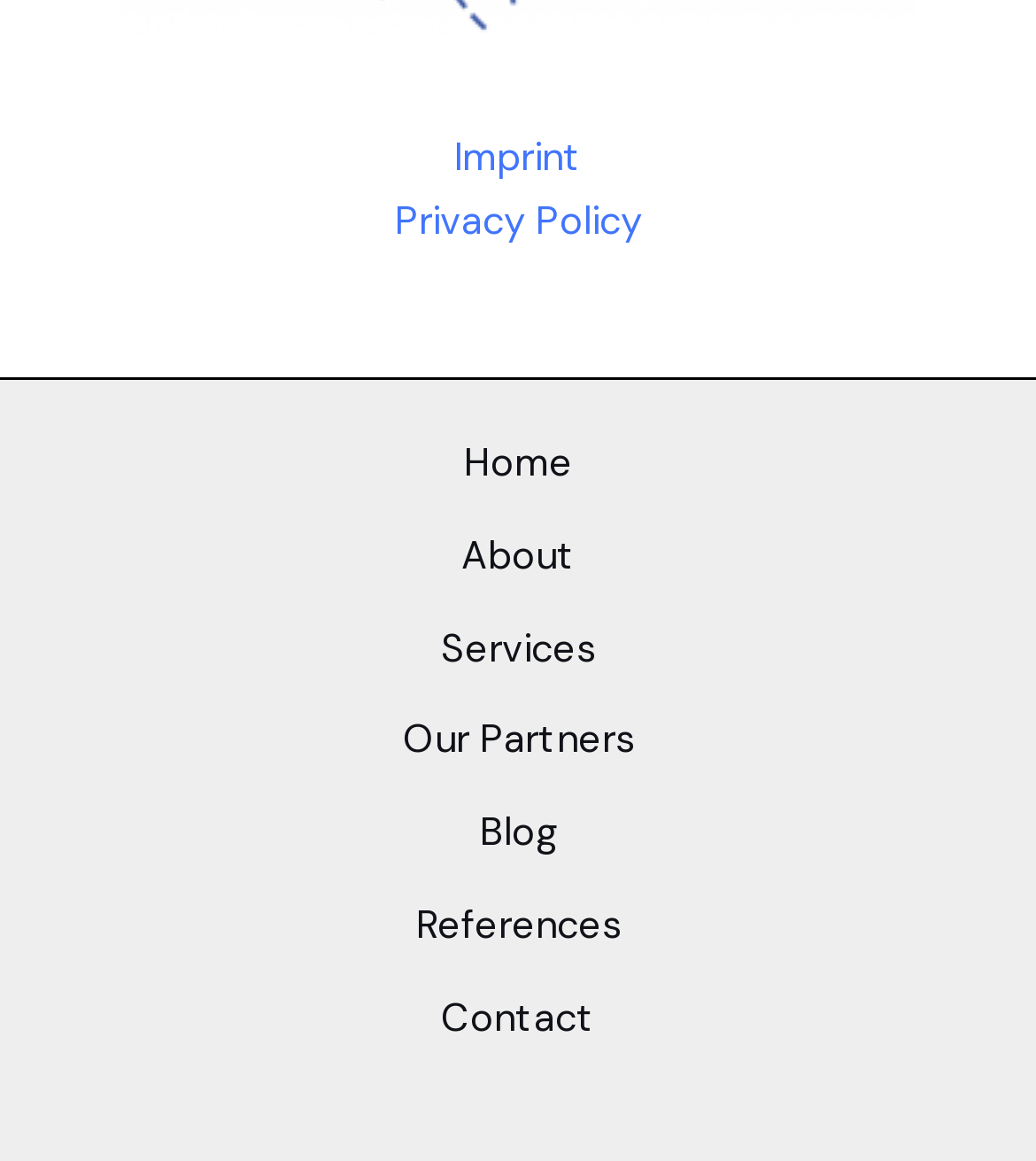Please identify the bounding box coordinates of the element that needs to be clicked to perform the following instruction: "read about services".

[0.426, 0.532, 0.574, 0.612]